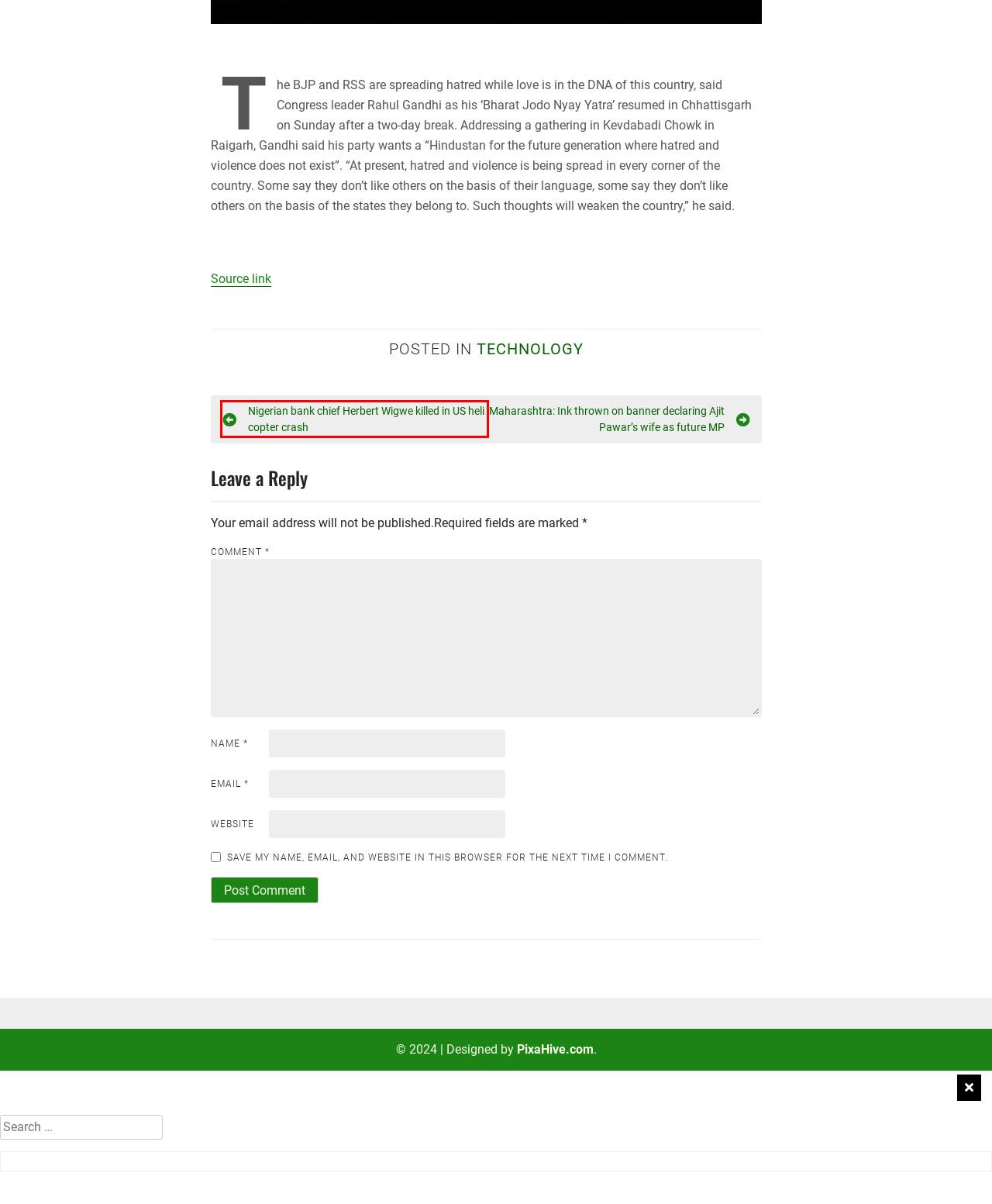Analyze the given webpage screenshot and identify the UI element within the red bounding box. Select the webpage description that best matches what you expect the new webpage to look like after clicking the element. Here are the candidates:
A. Technology
B. Maharashtra: Ink thrown on banner declaring Ajit Pawar’s wife as future MP
C. Fashion
D. Nigerian bank chief Herbert Wigwe killed in US helicopter crash
E. People
F. Travel
G. 100% Free Stock Photos with CC0 License - PixaHive.com
H. usanewsupdate.com

D